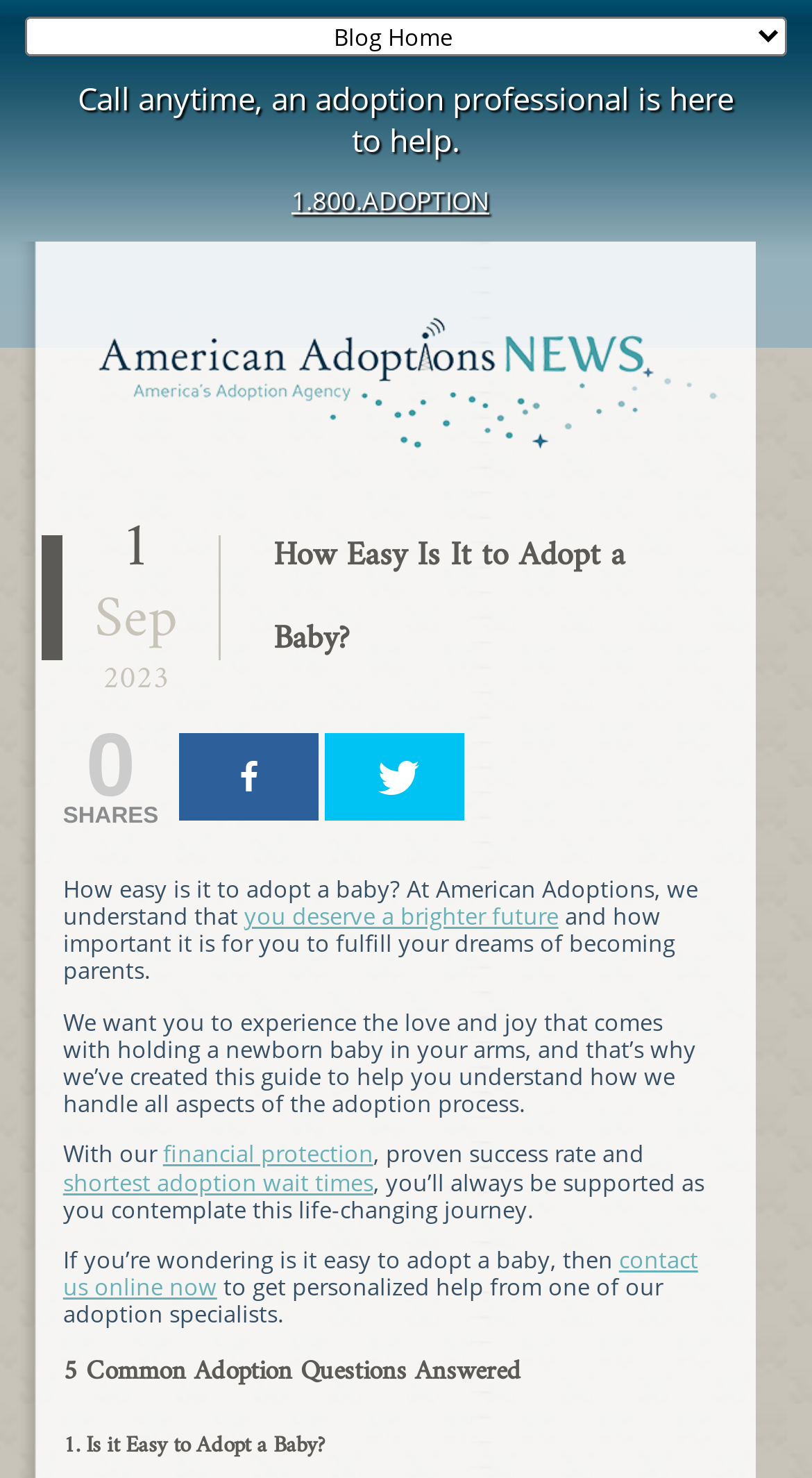Locate the bounding box coordinates of the area you need to click to fulfill this instruction: 'Read more about financial protection'. The coordinates must be in the form of four float numbers ranging from 0 to 1: [left, top, right, bottom].

[0.201, 0.77, 0.46, 0.791]